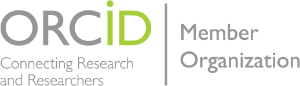Generate a detailed explanation of the scene depicted in the image.

The image prominently features the ORCID logo, a key symbol of the organization dedicated to connecting research and researchers. The design includes the acronym "ORCID" in a distinctive font, with the letters "iD" emphasized in green, highlighting the organization's focus on unique identifiers for researchers. Accompanying the logo is the text "Member Organization," indicating an affiliation with ORCID, which supports better recognition and interaction within the academic and research communities. The tagline "Connecting Research and Researchers" reinforces ORCID's mission, emphasizing its role in enhancing collaboration and visibility in research activities.